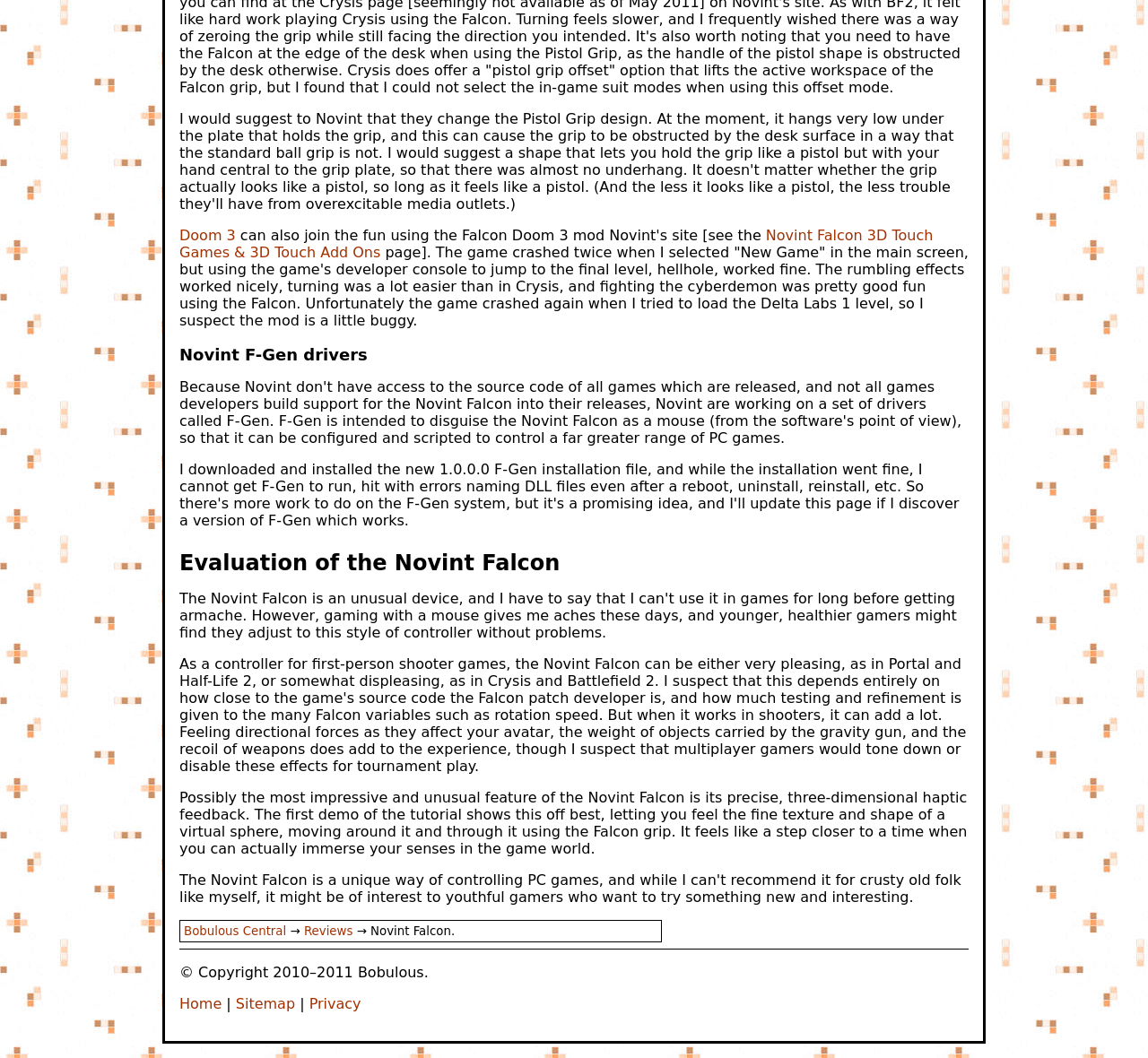Based on what you see in the screenshot, provide a thorough answer to this question: What is the feature of the Novint Falcon?

The answer can be found in the StaticText element with the text 'Possibly the most impressive and unusual feature of the Novint Falcon is its precise, three-dimensional haptic feedback.'